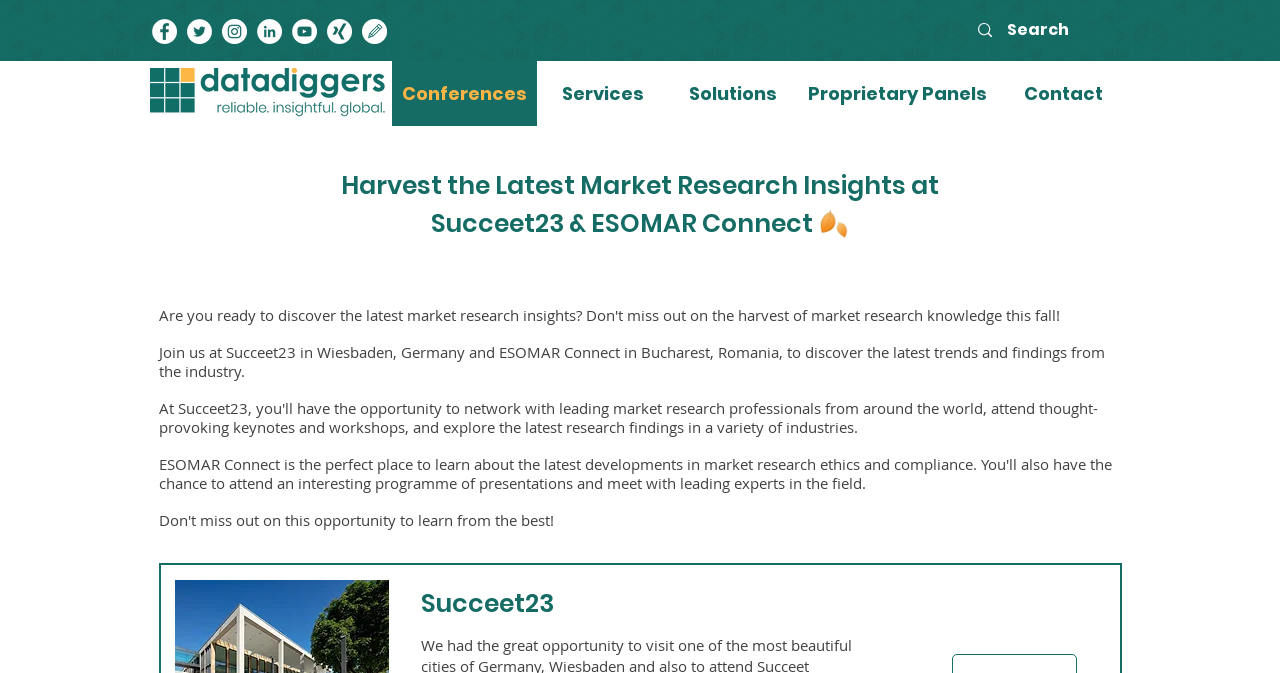Answer the question using only a single word or phrase: 
What is the purpose of the search box?

To search